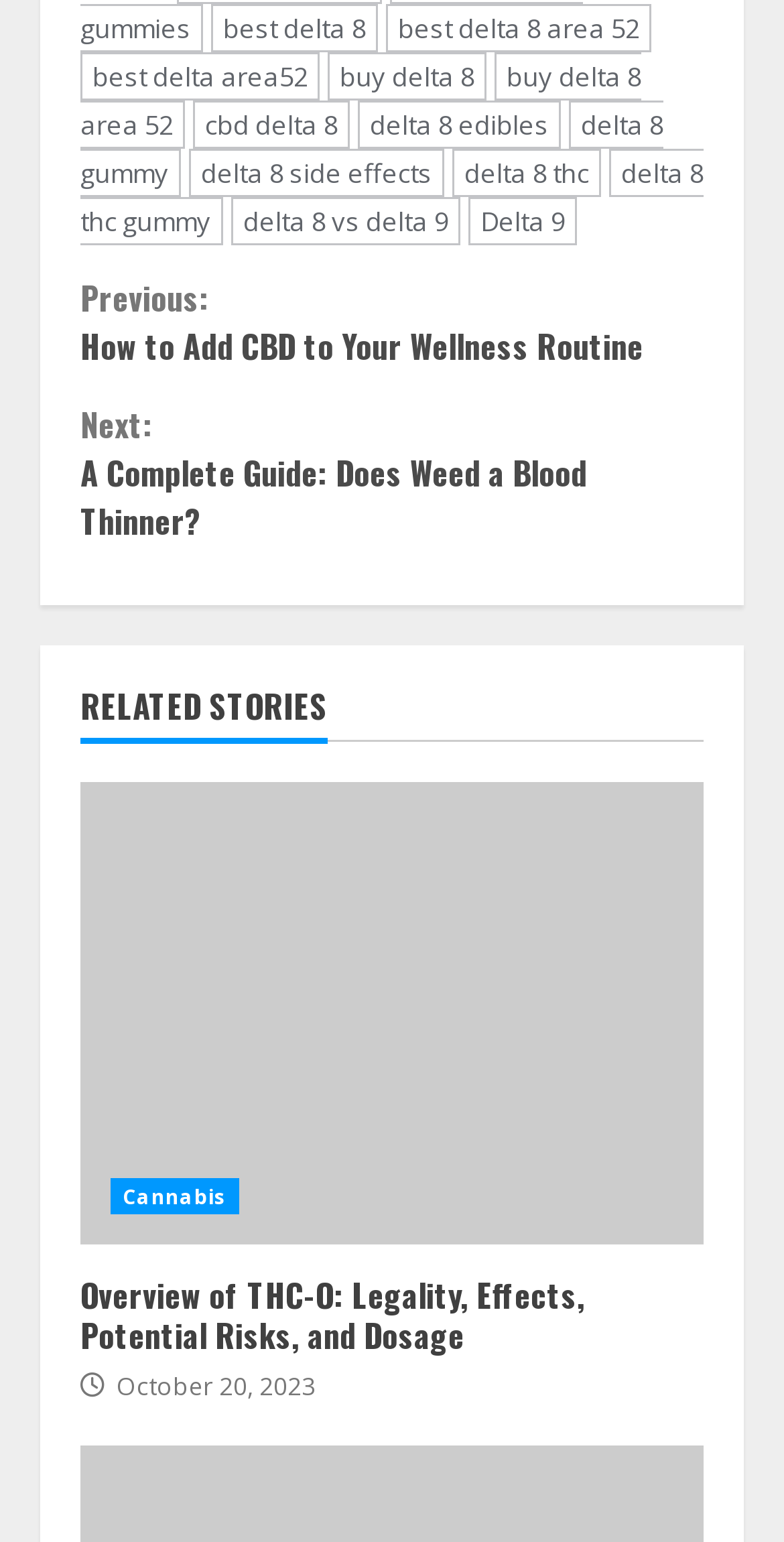Answer this question using a single word or a brief phrase:
What is the category of the article?

Cannabis